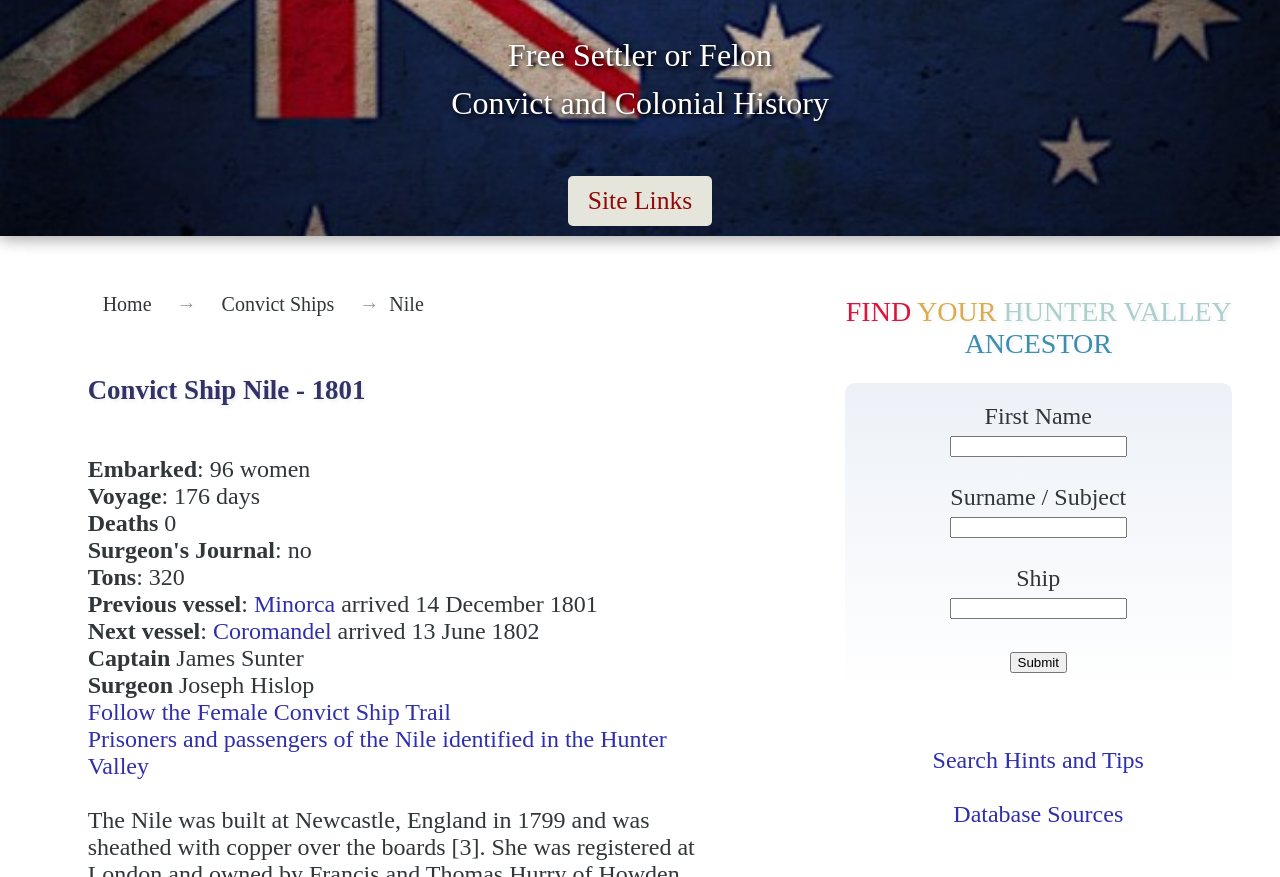Given the element description, predict the bounding box coordinates in the format (top-left x, top-left y, bottom-right x, bottom-right y). Make sure all values are between 0 and 1. Here is the element description: Search Hints and Tips

[0.729, 0.852, 0.894, 0.882]